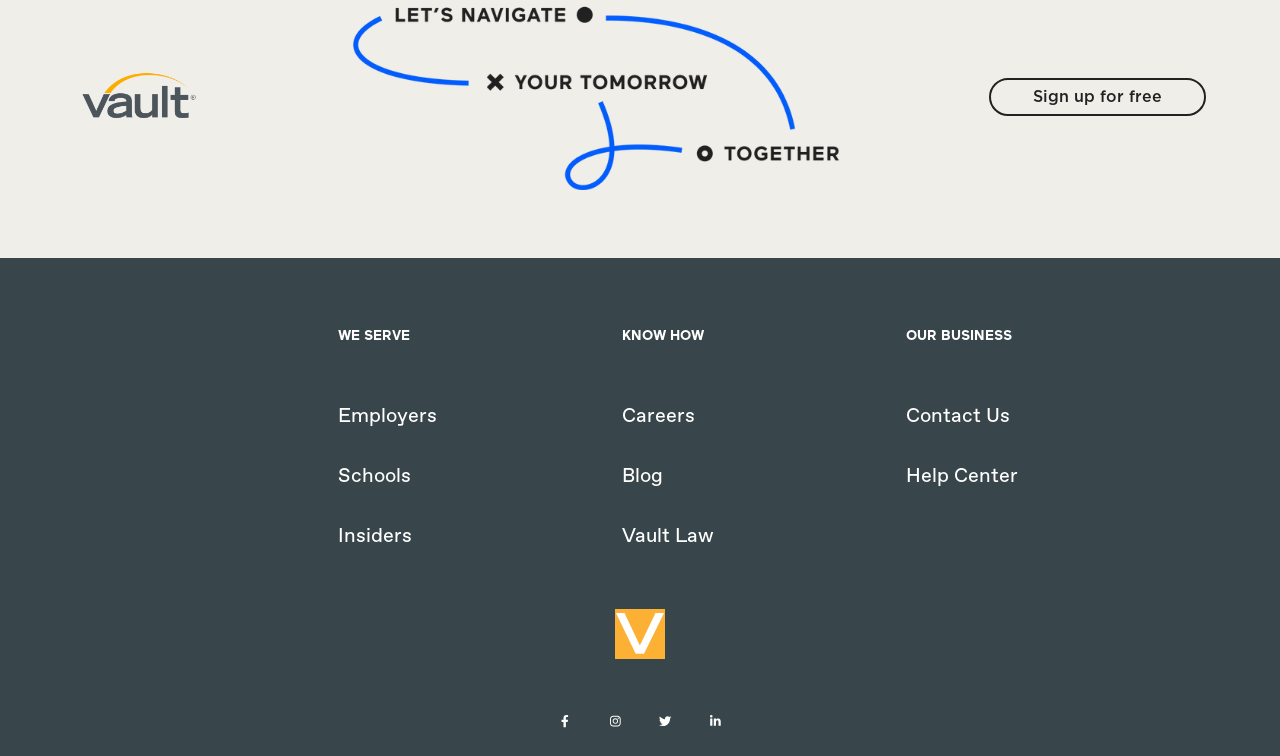Given the description "Contact Us", provide the bounding box coordinates of the corresponding UI element.

[0.7, 0.539, 0.925, 0.565]